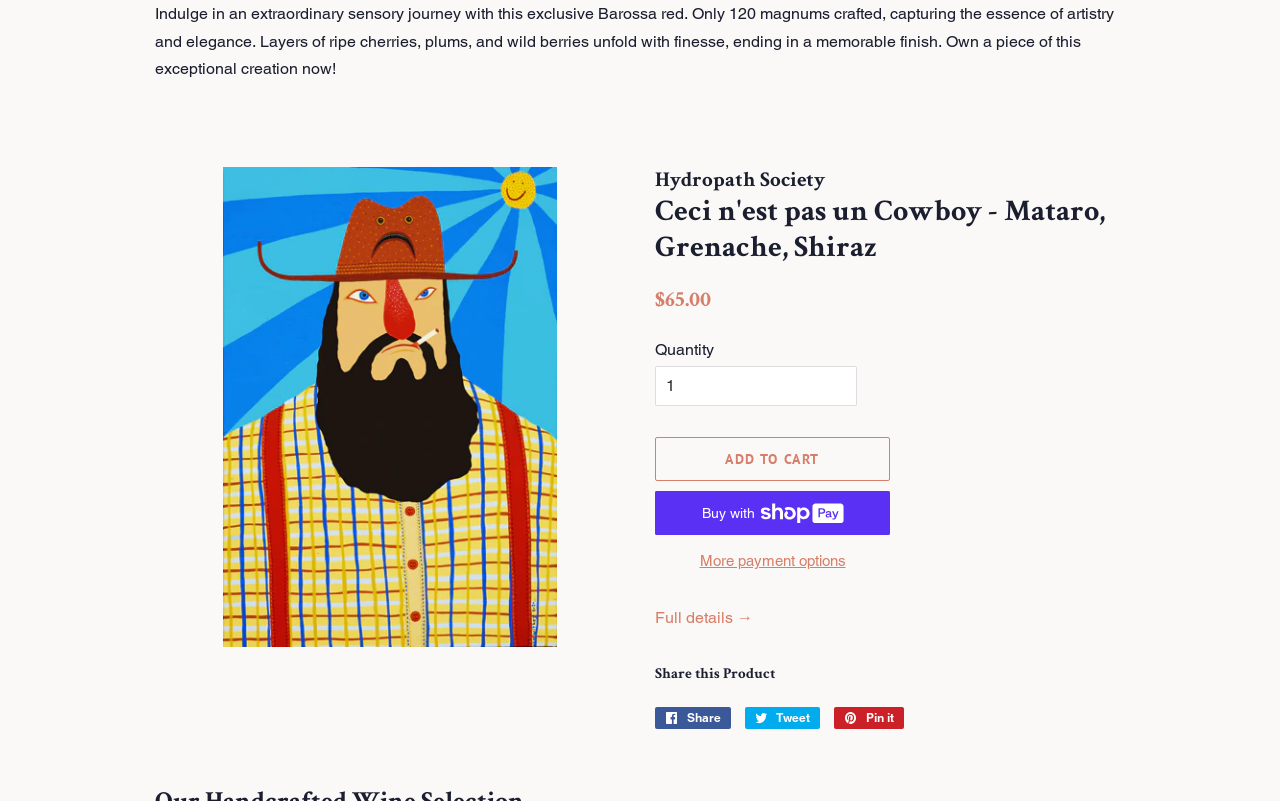What is the name of the wine?
Carefully analyze the image and provide a thorough answer to the question.

The name of the wine can be found in the heading element with the text 'Ceci n'est pas un Cowboy - Mataro, Grenache, Shiraz' and also in the image description with the same text.